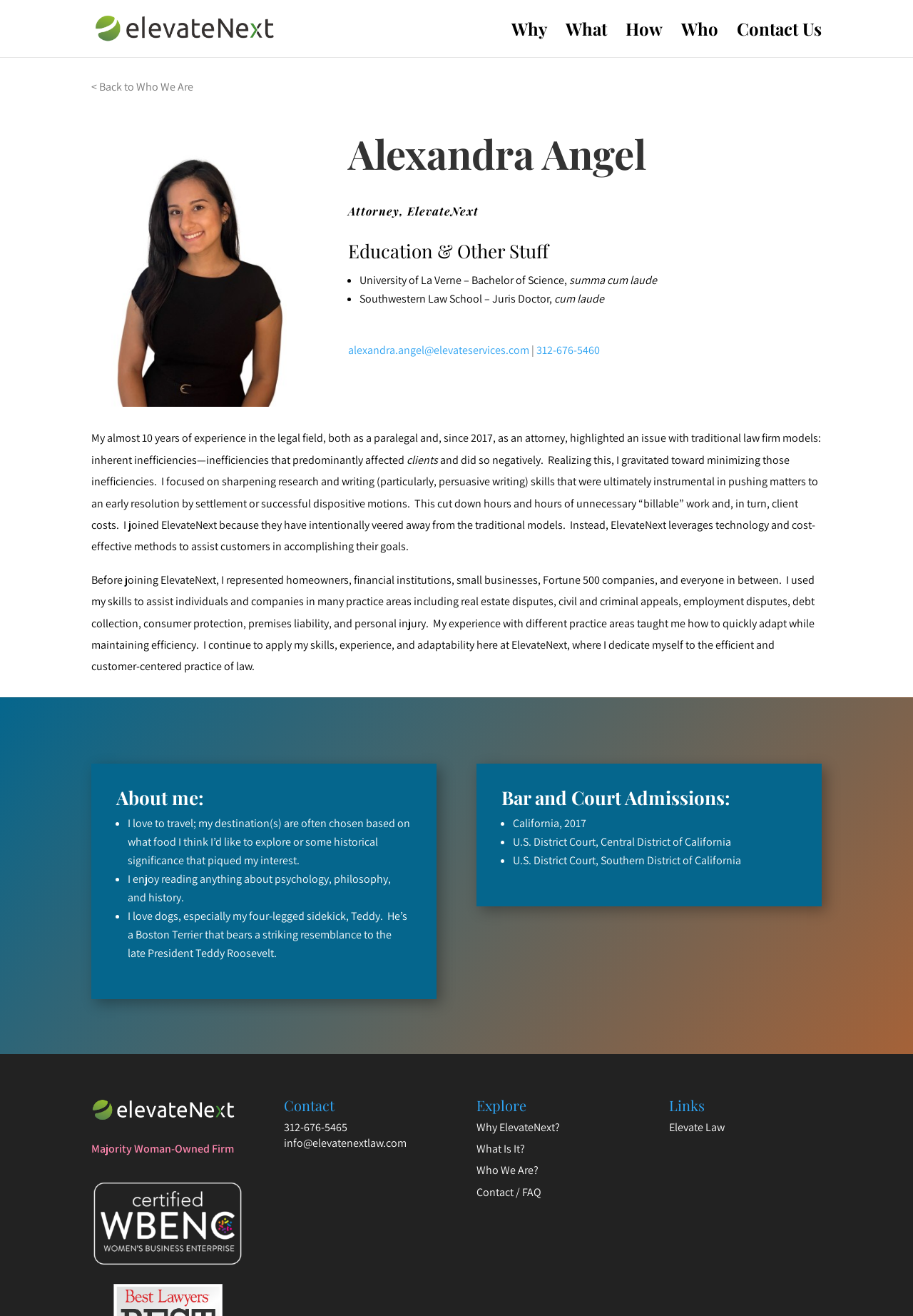Provide an in-depth description of the elements and layout of the webpage.

This webpage is about Alexandra Angel, an attorney at ElevateNext. At the top, there is a logo of ElevateNext, accompanied by a link to the company's website. Below the logo, there are five navigation links: "Why", "What", "How", "Who", and "Contact Us". 

On the left side of the page, there is a search bar at the top, and below it, there is an article section that takes up most of the page. The article section is divided into several parts. At the top, there is a heading "Alexandra Angel" followed by a subheading "Attorney, ElevateNext". Below the subheading, there is a paragraph describing Alexandra's experience in the legal field and her motivation for joining ElevateNext.

To the right of the paragraph, there is an image, and above the image, there are two links: "<" and "Back to Who We Are". Below the image, there is a section titled "Education & Other Stuff" that lists Alexandra's educational background and other relevant information.

Further down the page, there is a section that describes Alexandra's experience as an attorney, including the types of cases she has worked on and her skills. Below this section, there is a section titled "About me:" that lists Alexandra's personal interests, including travel, reading, and her dog, Teddy.

The next section is titled "Bar and Court Admissions:" and lists Alexandra's bar and court admissions. At the bottom of the page, there are three columns of links and headings. The left column has a heading "Contact" with two links below it: a phone number and an email address. The middle column has a heading "Explore" with four links below it: "Why ElevateNext?", "What Is It?", "Who We Are?", and "Contact / FAQ". The right column has a heading "Links" with one link below it: "Elevate Law".